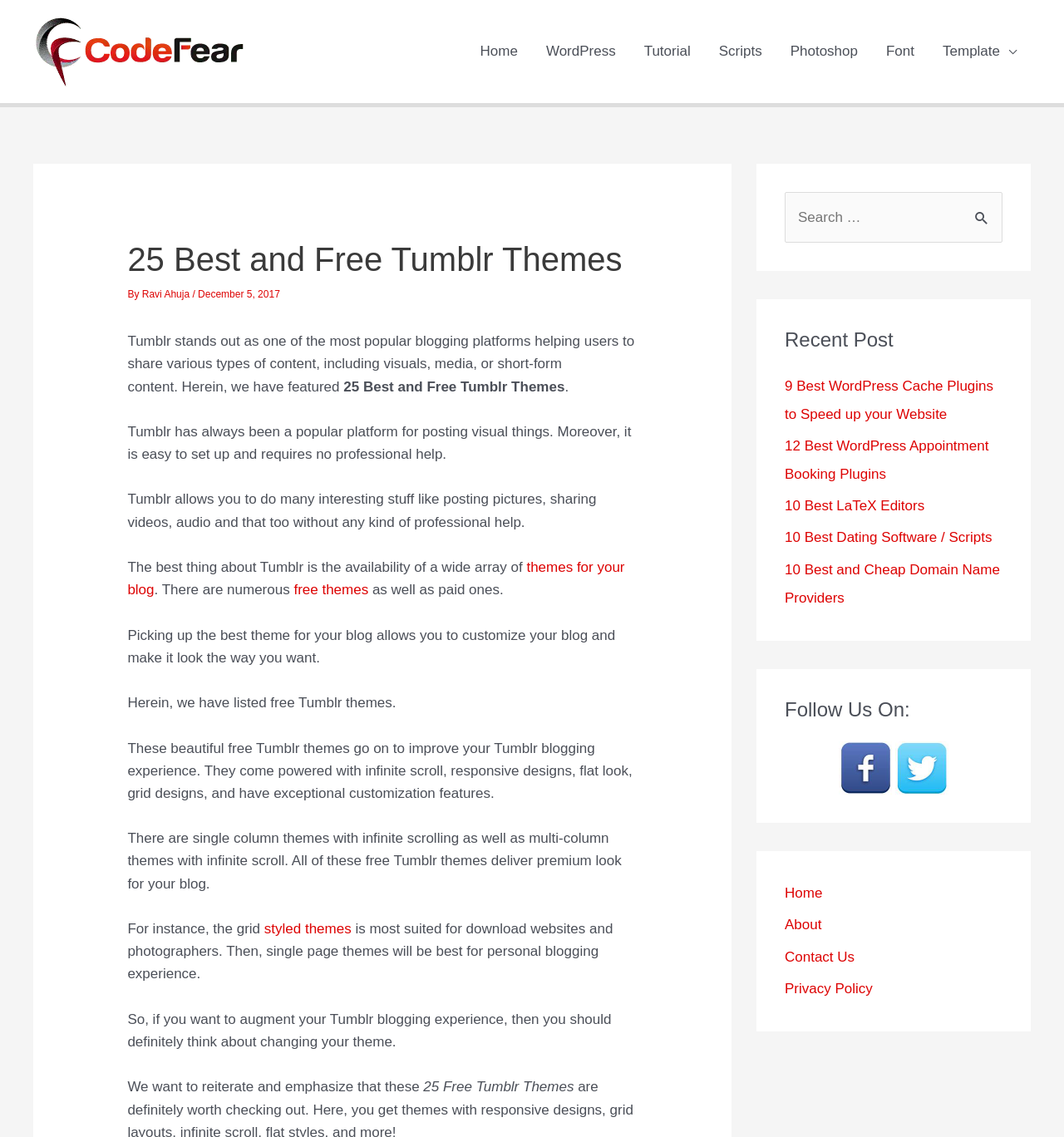Pinpoint the bounding box coordinates of the clickable area needed to execute the instruction: "Click on the 'Home' link". The coordinates should be specified as four float numbers between 0 and 1, i.e., [left, top, right, bottom].

[0.438, 0.0, 0.5, 0.091]